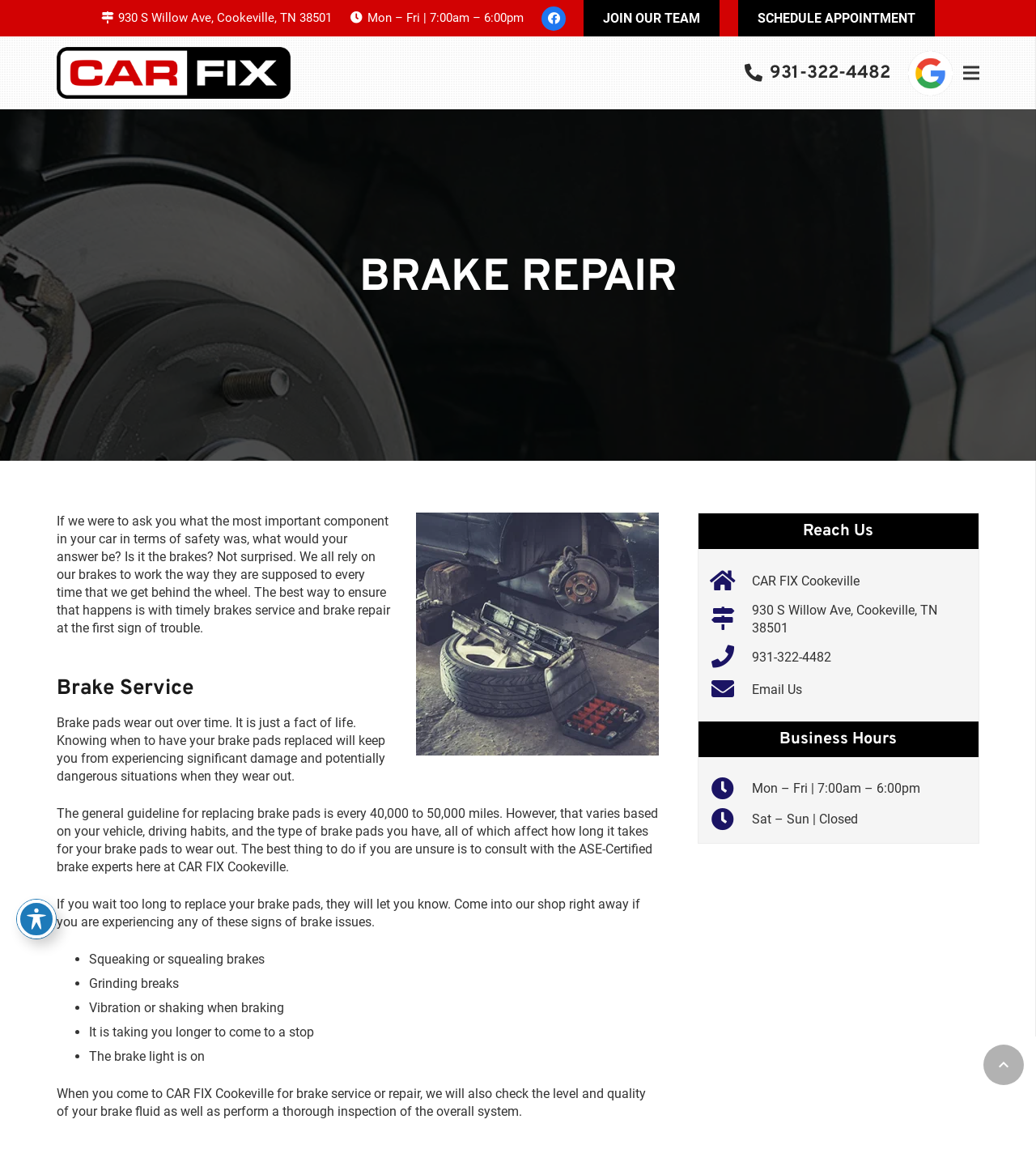Please identify the bounding box coordinates of the region to click in order to complete the given instruction: "Click the HOME link". The coordinates should be four float numbers between 0 and 1, i.e., [left, top, right, bottom].

None